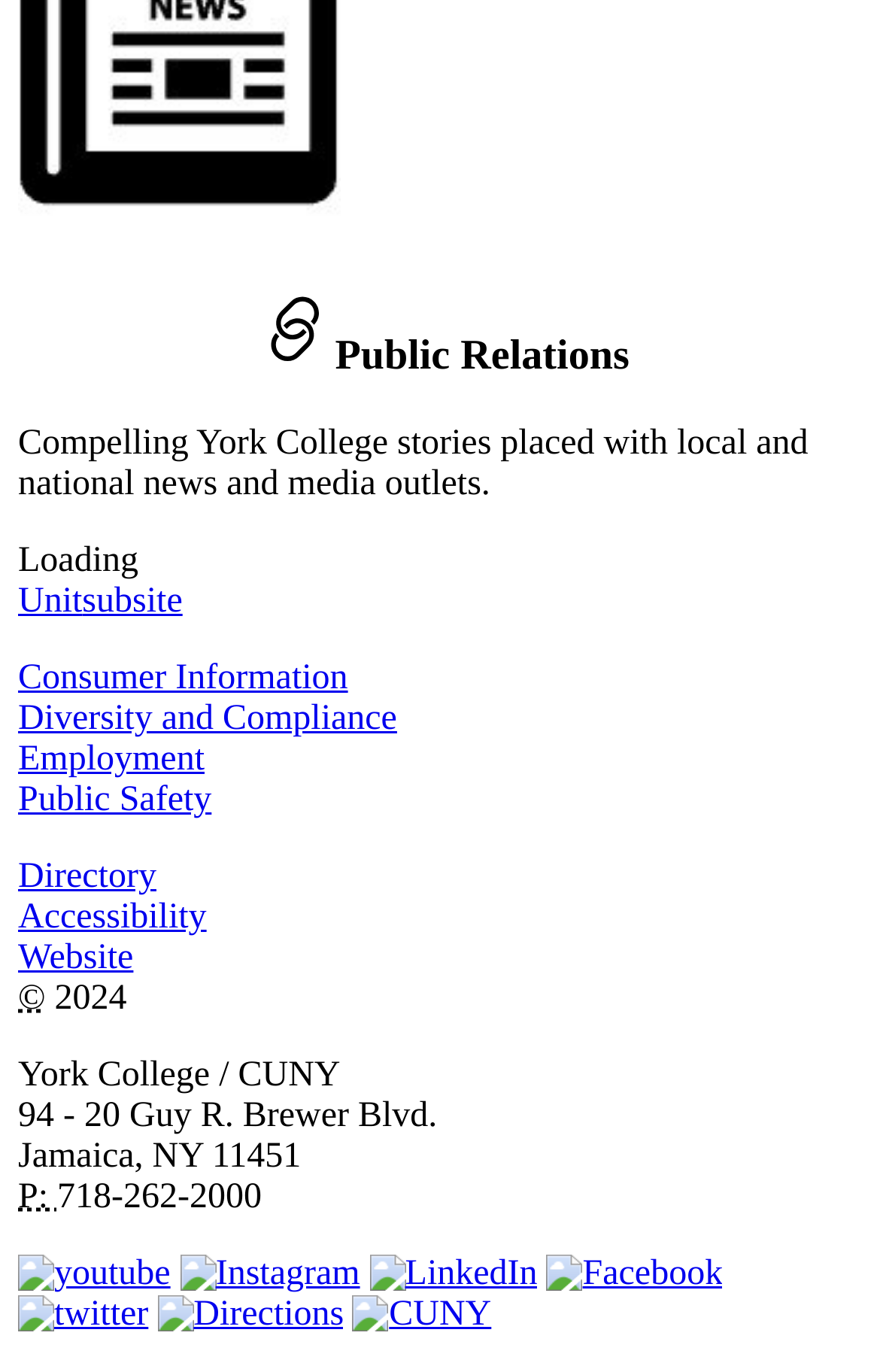Determine the bounding box coordinates of the clickable region to execute the instruction: "Visit the 'Consumer Information' page". The coordinates should be four float numbers between 0 and 1, denoted as [left, top, right, bottom].

[0.021, 0.481, 0.395, 0.509]